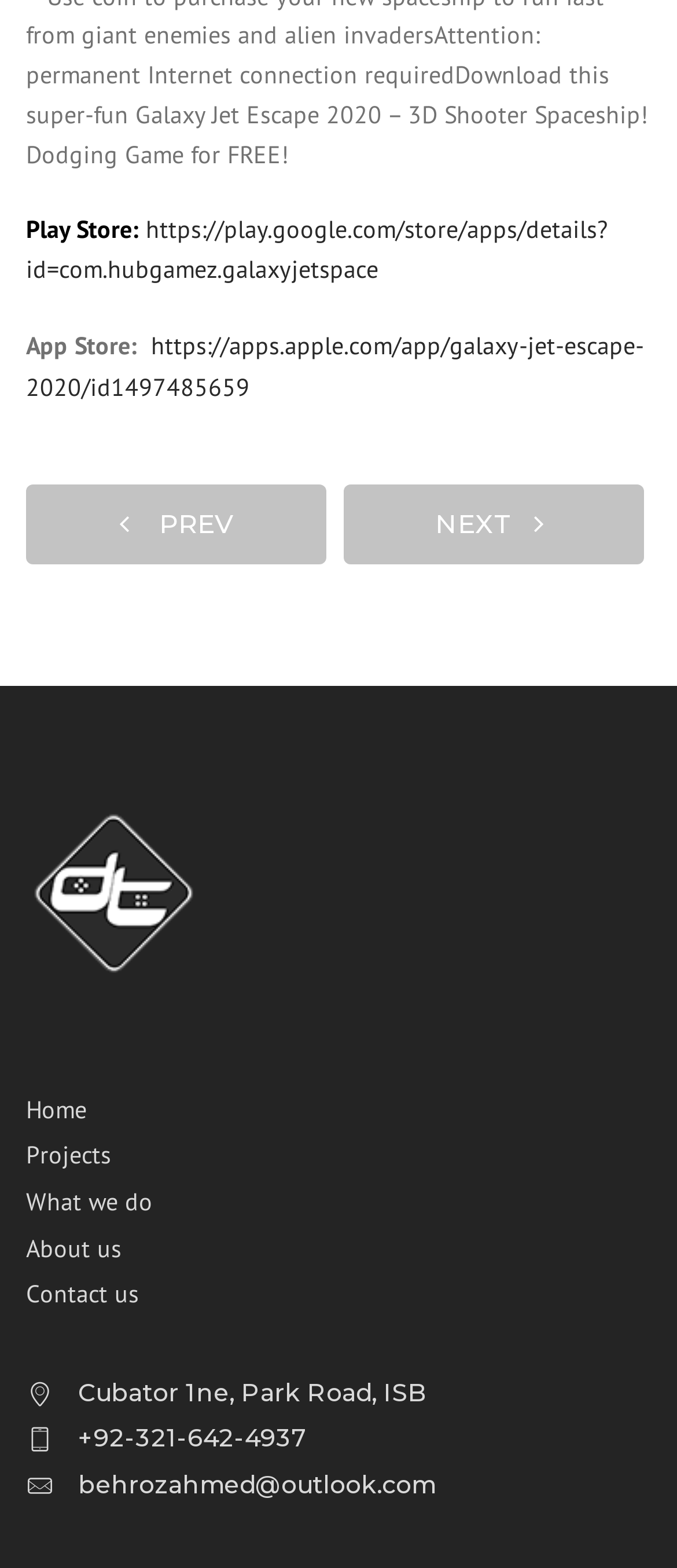Please find the bounding box coordinates of the element that needs to be clicked to perform the following instruction: "Contact us". The bounding box coordinates should be four float numbers between 0 and 1, represented as [left, top, right, bottom].

None